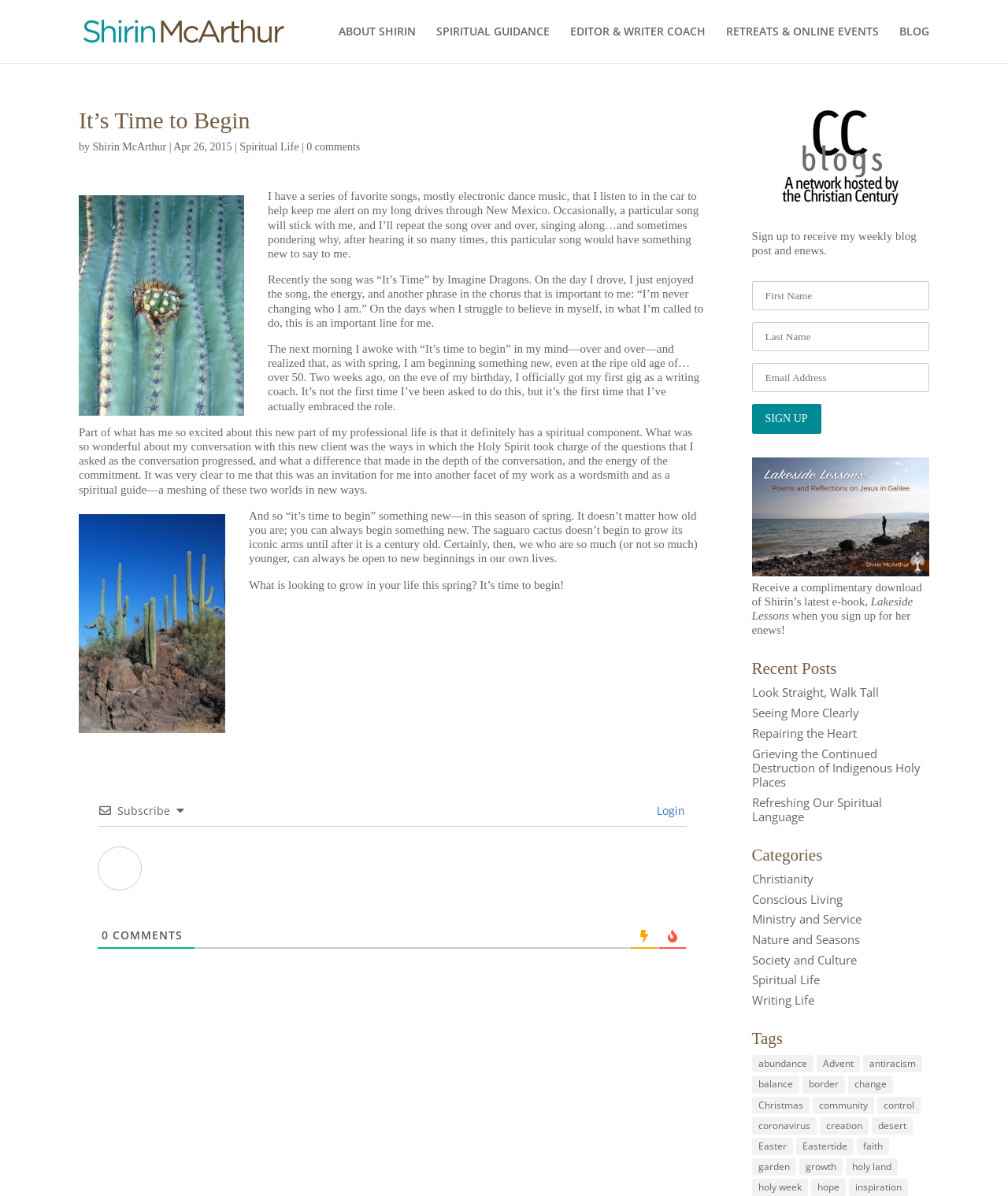Respond to the following question using a concise word or phrase: 
What is the author's name?

Shirin McArthur